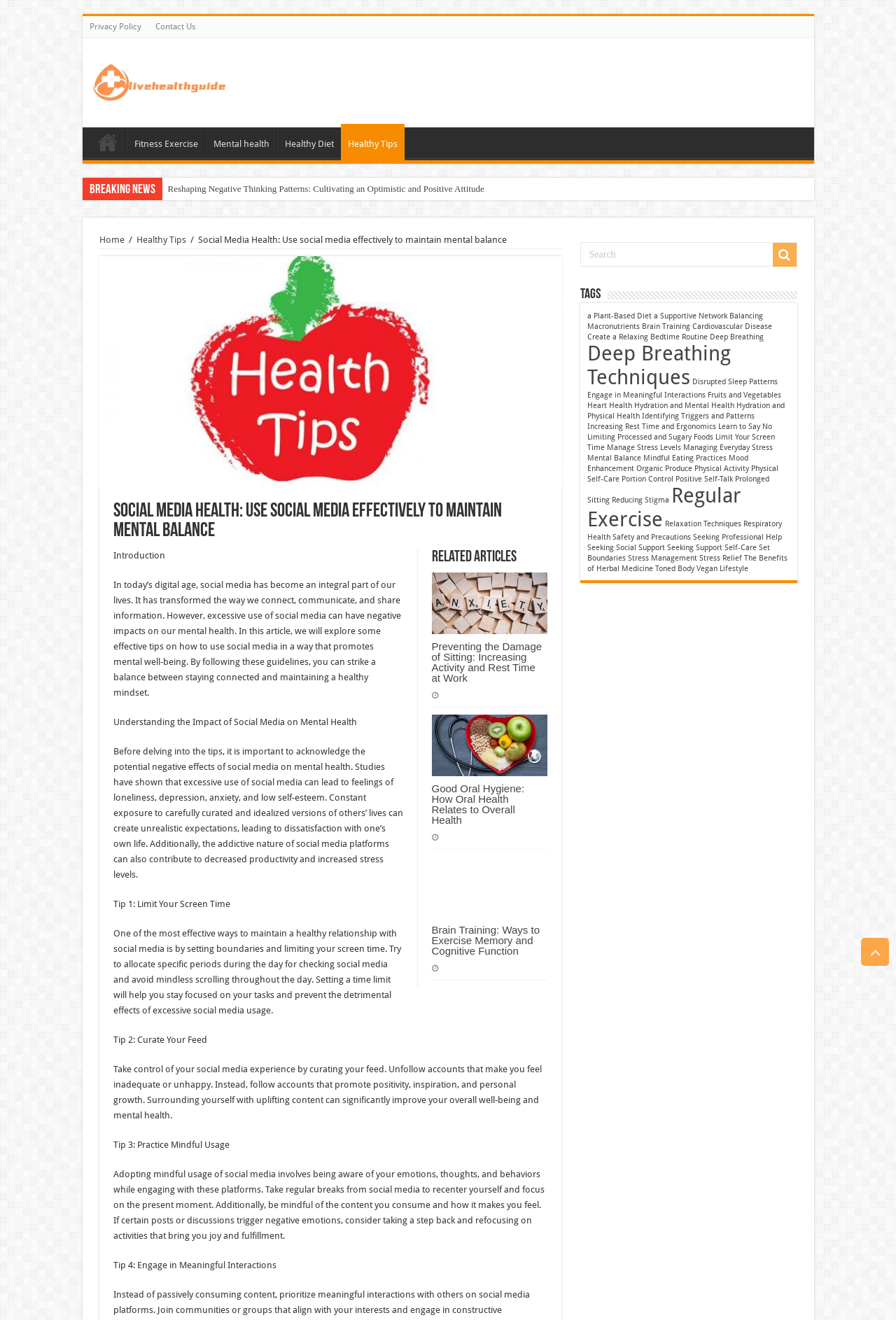Find the bounding box coordinates of the element you need to click on to perform this action: 'Read the article 'Stress and Mental Health: Understanding and Coping with Everyday Stress''. The coordinates should be represented by four float values between 0 and 1, in the format [left, top, right, bottom].

[0.181, 0.135, 0.499, 0.152]